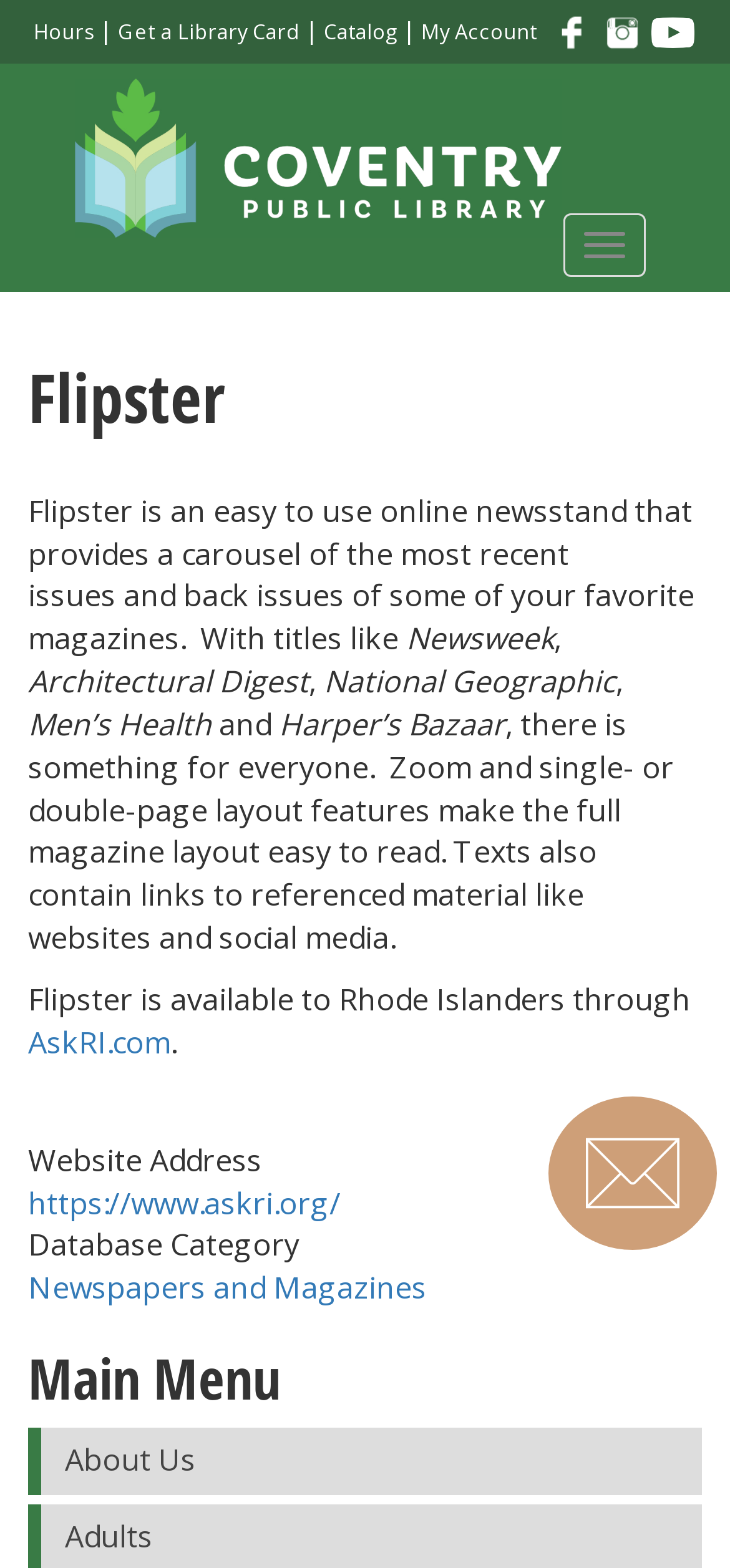Please determine the bounding box coordinates of the element to click in order to execute the following instruction: "Go to 'Get a Library Card'". The coordinates should be four float numbers between 0 and 1, specified as [left, top, right, bottom].

[0.162, 0.011, 0.41, 0.029]